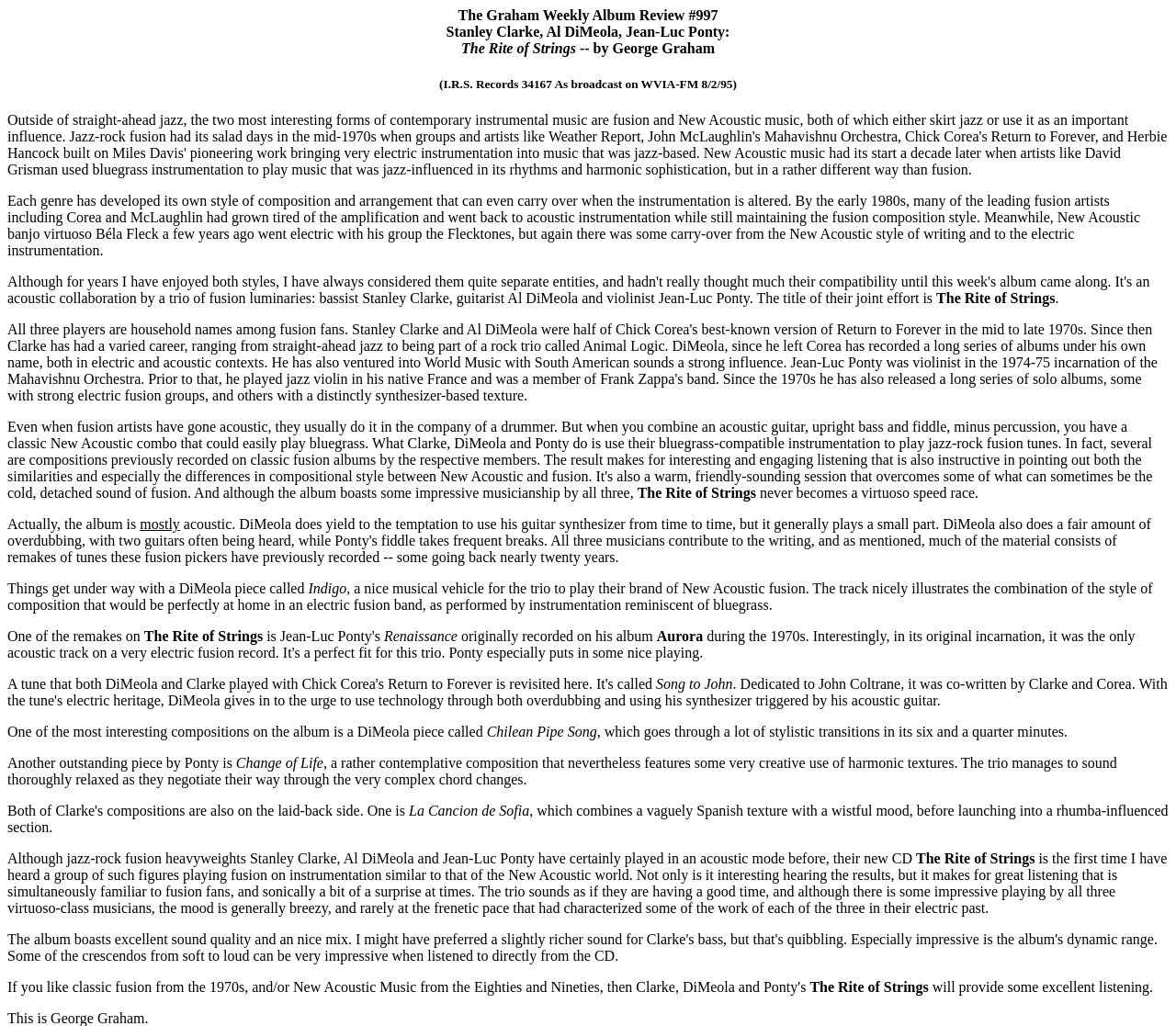Offer a thorough description of the webpage.

This webpage appears to be a music review or article, specifically focusing on the album "The Rite of Strings" by Stanley Clarke, Al DiMeola, and Jean-Luc Ponty. 

At the top of the page, there is a heading that reads "The Graham Weekly Album Review #997" followed by the album title and the names of the three musicians. 

Below this, there is a brief introduction that discusses the evolution of fusion music and how some artists have transitioned from electric to acoustic instrumentation. 

The main body of the article is a review of the album, with the author discussing the different tracks and the styles of composition and arrangement used. The reviewer notes that the album is not a virtuoso speed race, but rather a collection of well-crafted pieces that showcase the musicians' skills in a more relaxed and contemplative manner. 

Throughout the article, there are several mentions of specific tracks, including "Indigo", "Renaissance", "Chilean Pipe Song", "Change of Life", and "La Cancion de Sofia". The reviewer provides a brief description of each track, highlighting the unique characteristics and styles of each piece. 

At the bottom of the page, the reviewer summarizes their thoughts on the album, stating that it is a great listen that will appeal to fans of fusion music and provide some excellent listening.